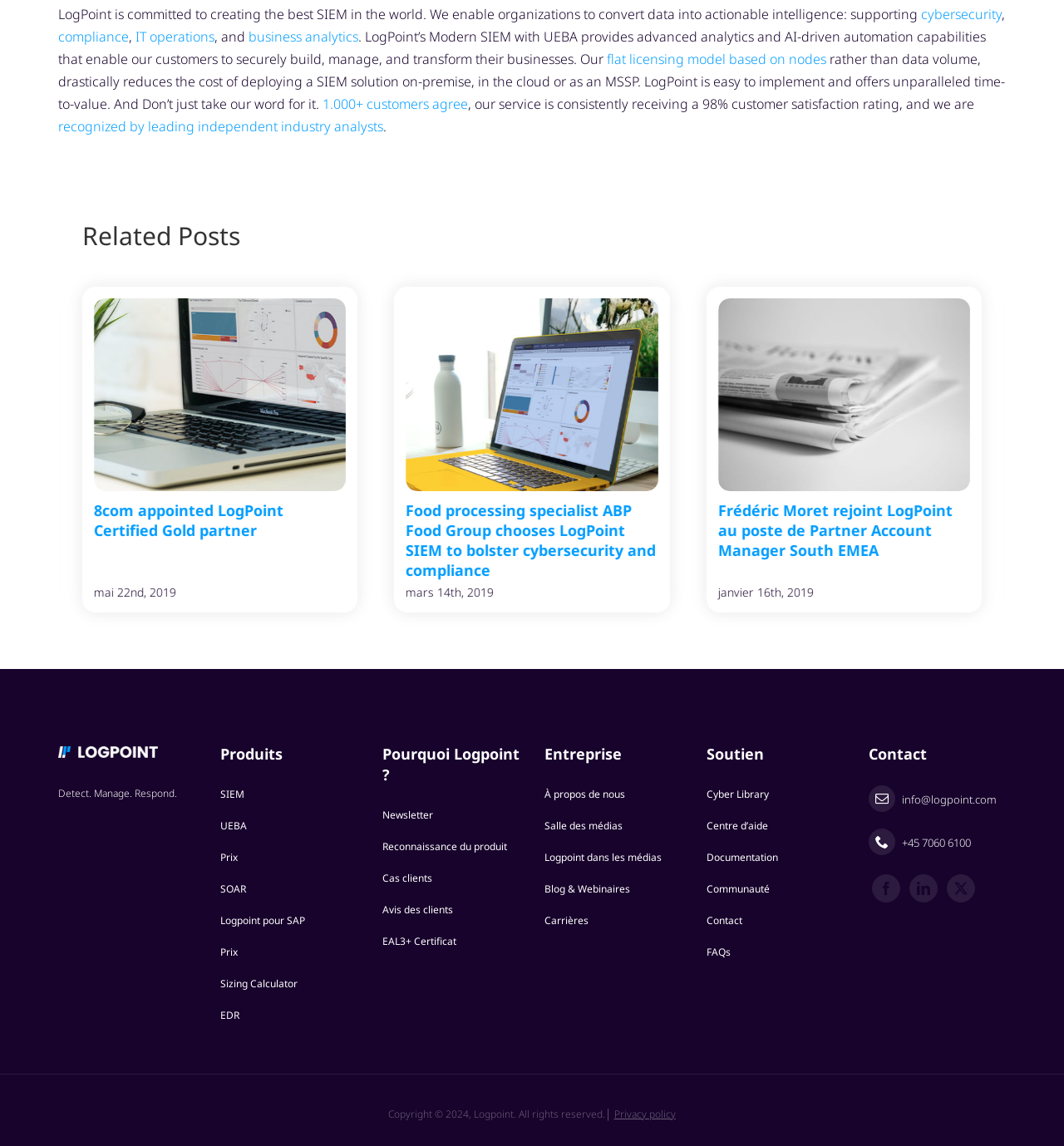Identify the bounding box coordinates of the HTML element based on this description: "BrandingBlog by Dave Young".

None